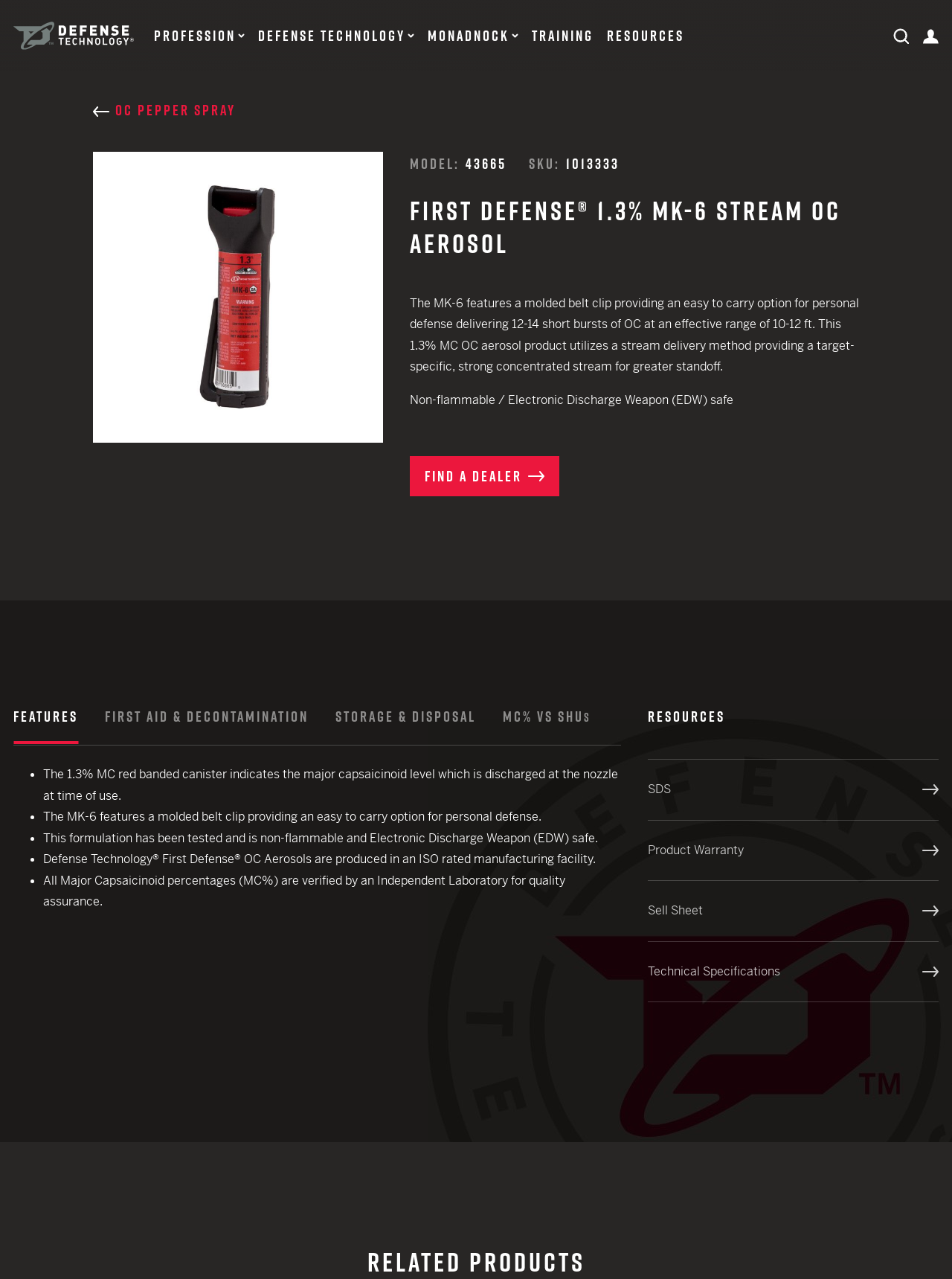Offer a comprehensive description of the webpage’s content and structure.

This webpage appears to be a product catalog for Defense Technology, a company that specializes in law enforcement and defense products. The page is divided into several sections, each featuring a different category of products.

At the top of the page, there is a navigation menu with links to various sections, including "PROFESSION", "LAW ENFORCEMENT", "CORRECTIONS", "INTERNATIONAL", and "TRAINING". Below the navigation menu, there are several images and links to specific product categories, such as "AEROSOLS", "CHEMICAL AGENT DEVICES", "IMPACT MUNITIONS", and "LAUNCHER & ACCESSORIES".

The main content area of the page is organized into a series of sections, each featuring a different product category. Each section has a heading and a list of links to specific products or subcategories. For example, the "AEROSOLS" section has links to "OC/CS", "Decontamination Aids", "Inert Training Units", and "OC Pepper Spray".

There are also several promotional sections on the page, including one that offers a trade-in program for 12-gauge shotguns and another that promotes a new launcher purchase. These sections feature eye-catching graphics and prominent calls-to-action.

Throughout the page, there are numerous images of products, as well as icons and graphics that add visual interest and help to break up the text. The overall design of the page is clean and easy to navigate, with clear headings and concise product descriptions.